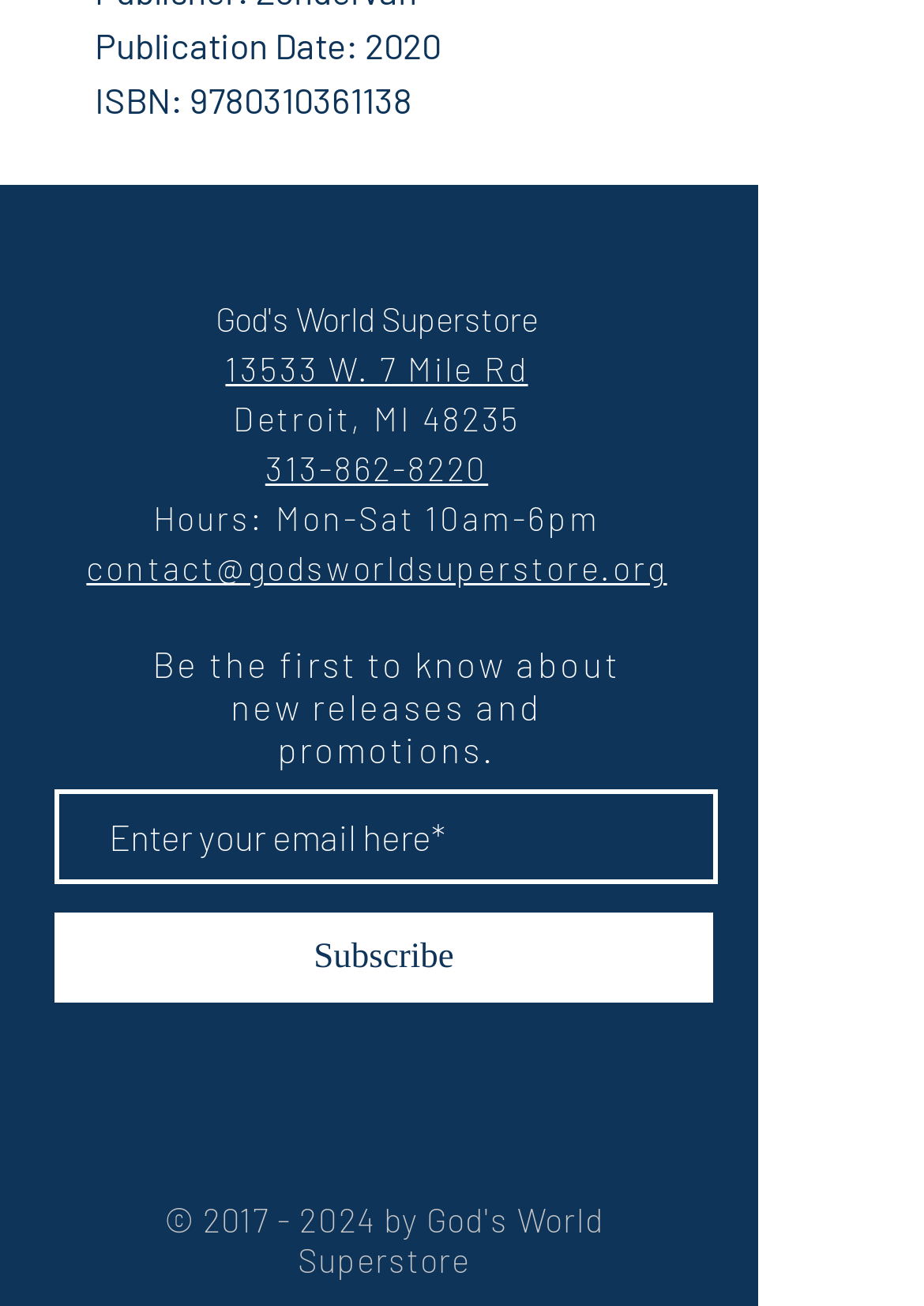What is the copyright year range?
Answer with a single word or short phrase according to what you see in the image.

2017 - 2024